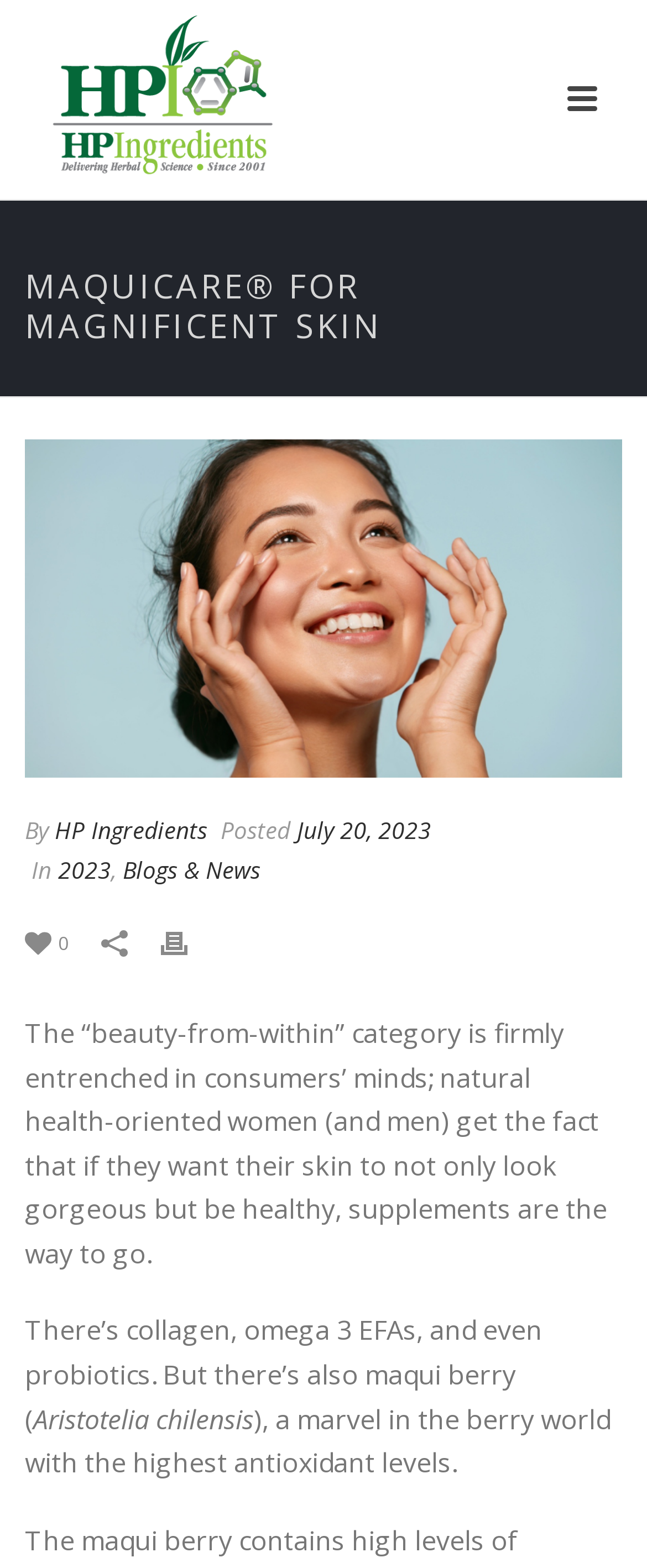What is the name of the berry mentioned in the blog post?
Refer to the image and respond with a one-word or short-phrase answer.

Maqui berry